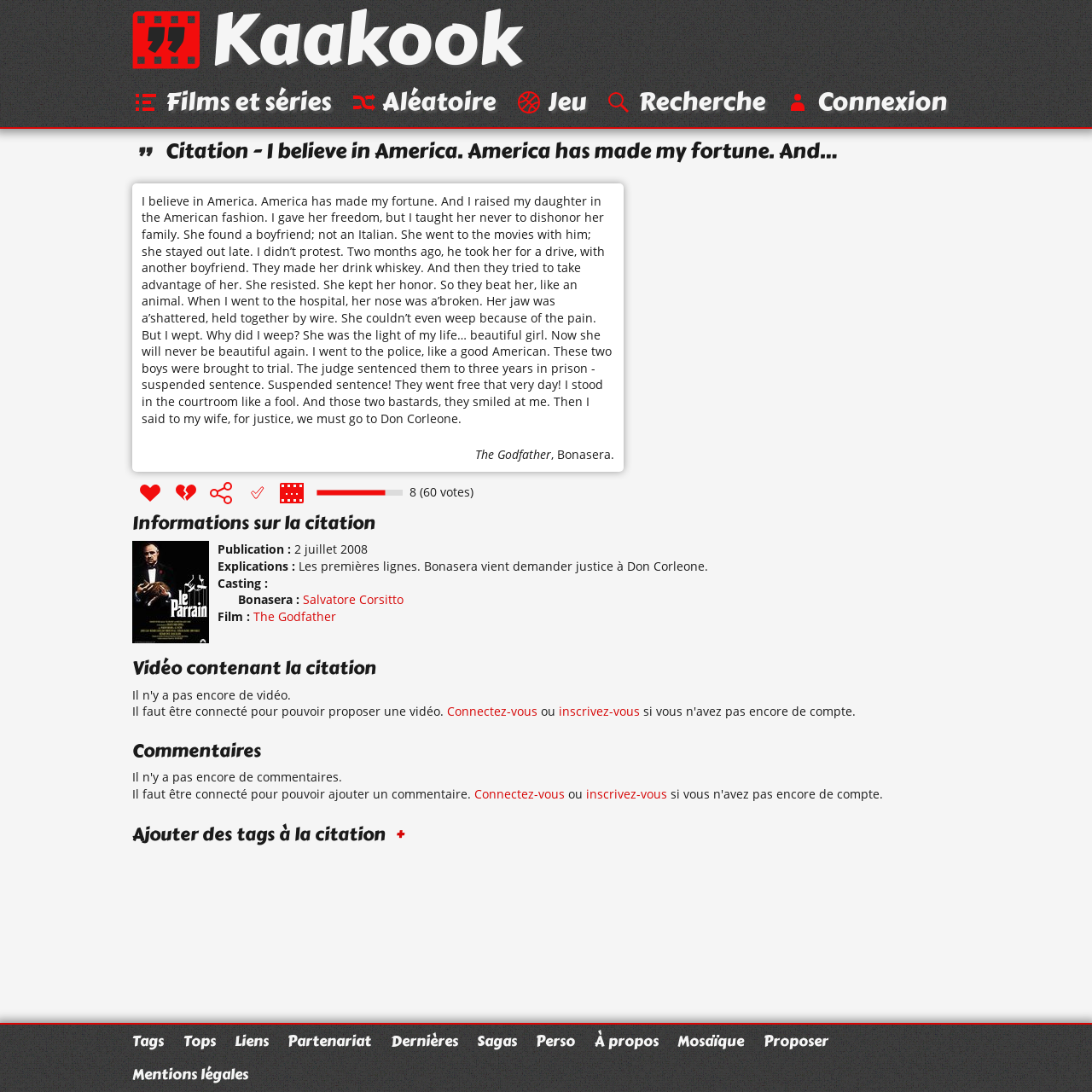Determine the bounding box coordinates of the section I need to click to execute the following instruction: "View Privacy Policy". Provide the coordinates as four float numbers between 0 and 1, i.e., [left, top, right, bottom].

None